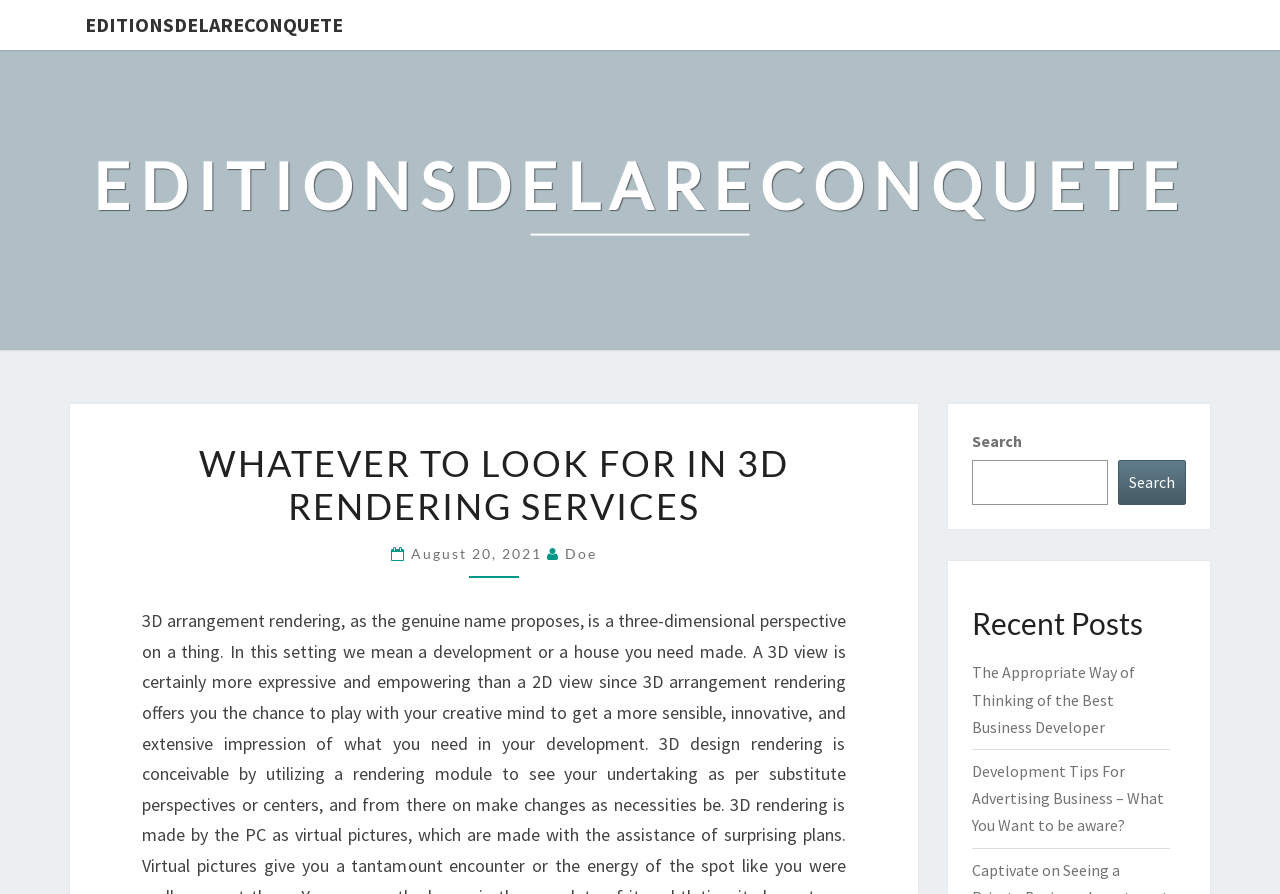Answer the following query concisely with a single word or phrase:
What is the name of the website?

EDITIONSDELARECONQUETE